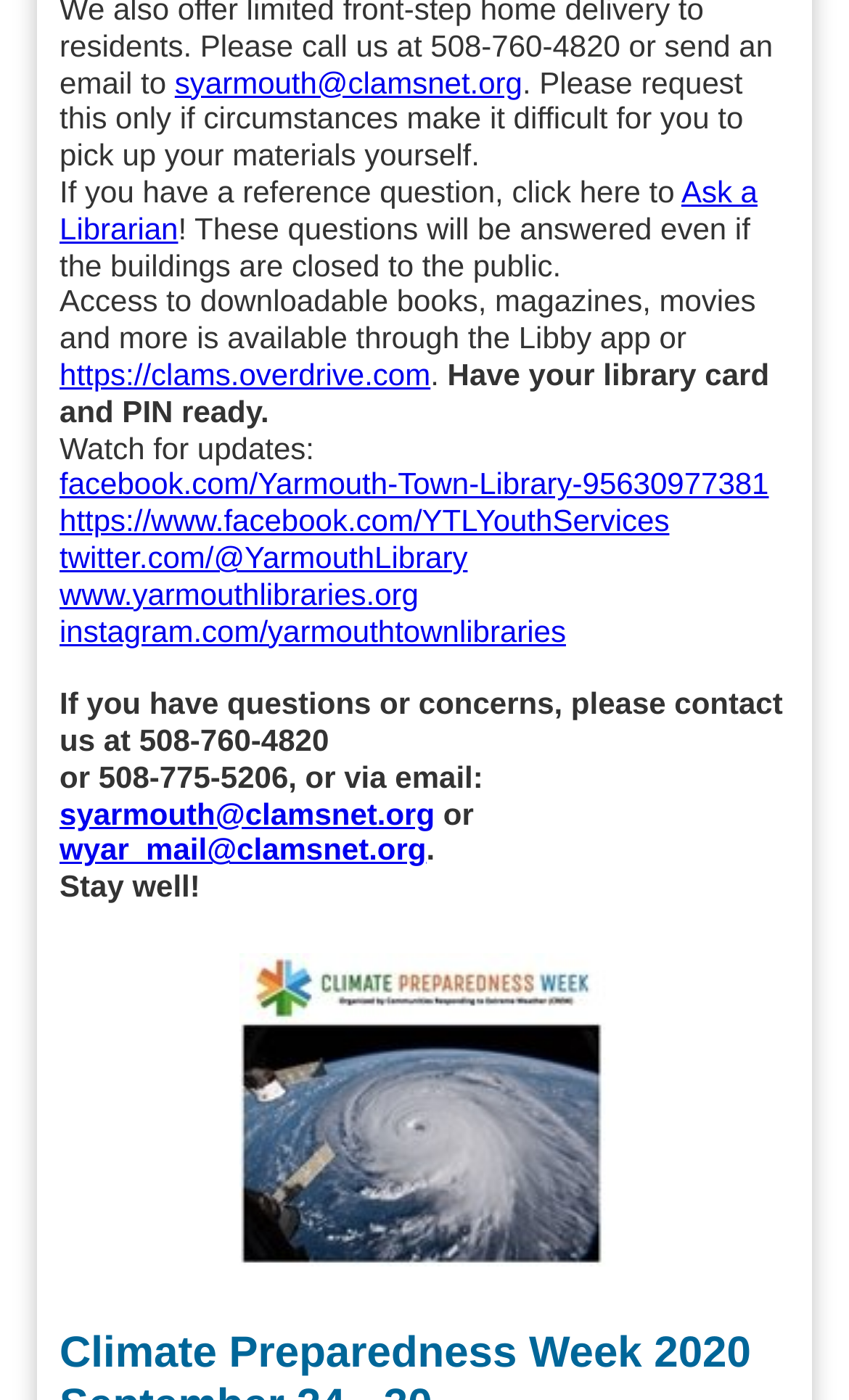Give a one-word or short phrase answer to the question: 
What social media platform has the URL 'facebook.com/Yarmouth-Town-Library-95630977381'?

Facebook